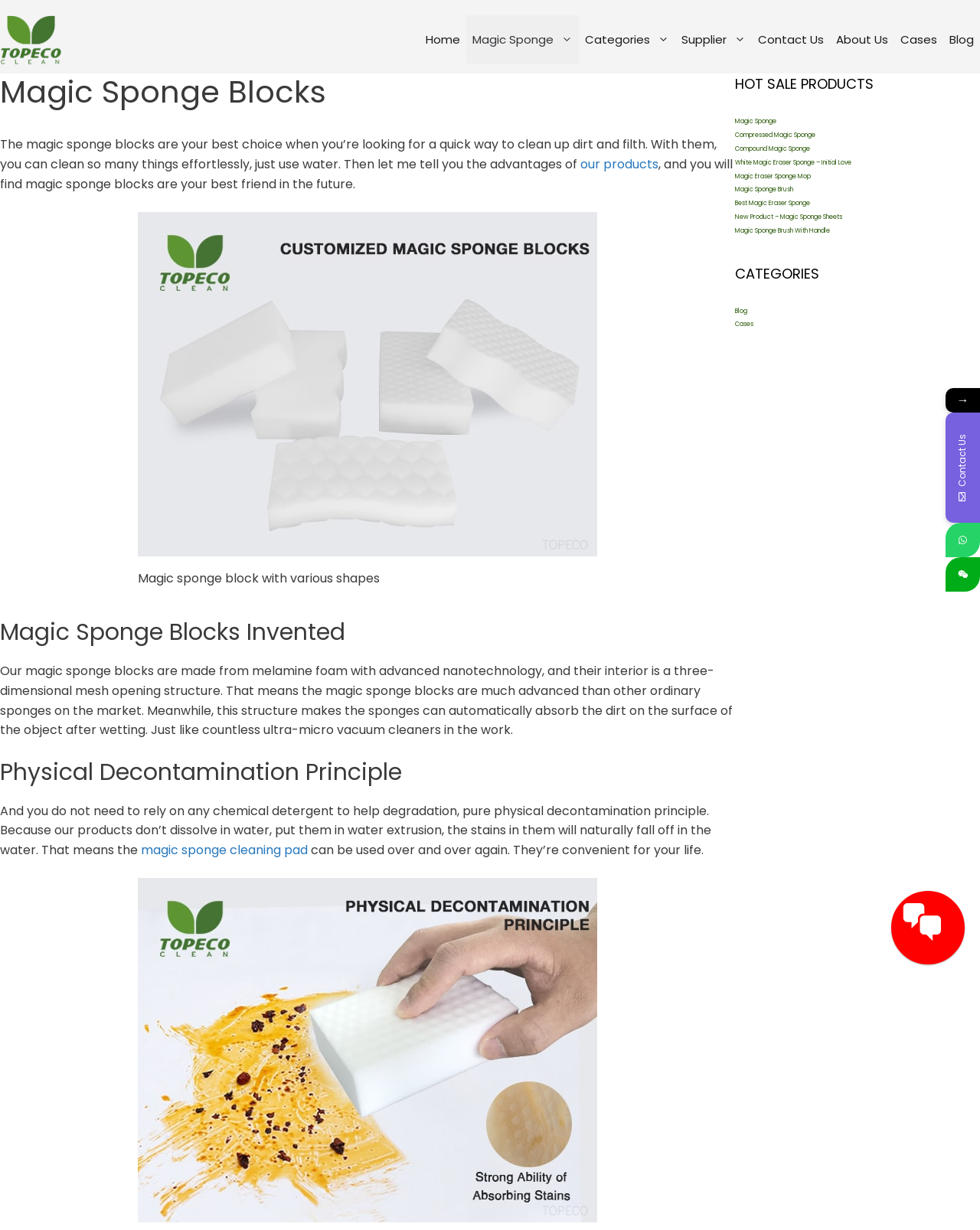Please identify the coordinates of the bounding box that should be clicked to fulfill this instruction: "Click on the 'Home' link".

[0.428, 0.012, 0.476, 0.052]